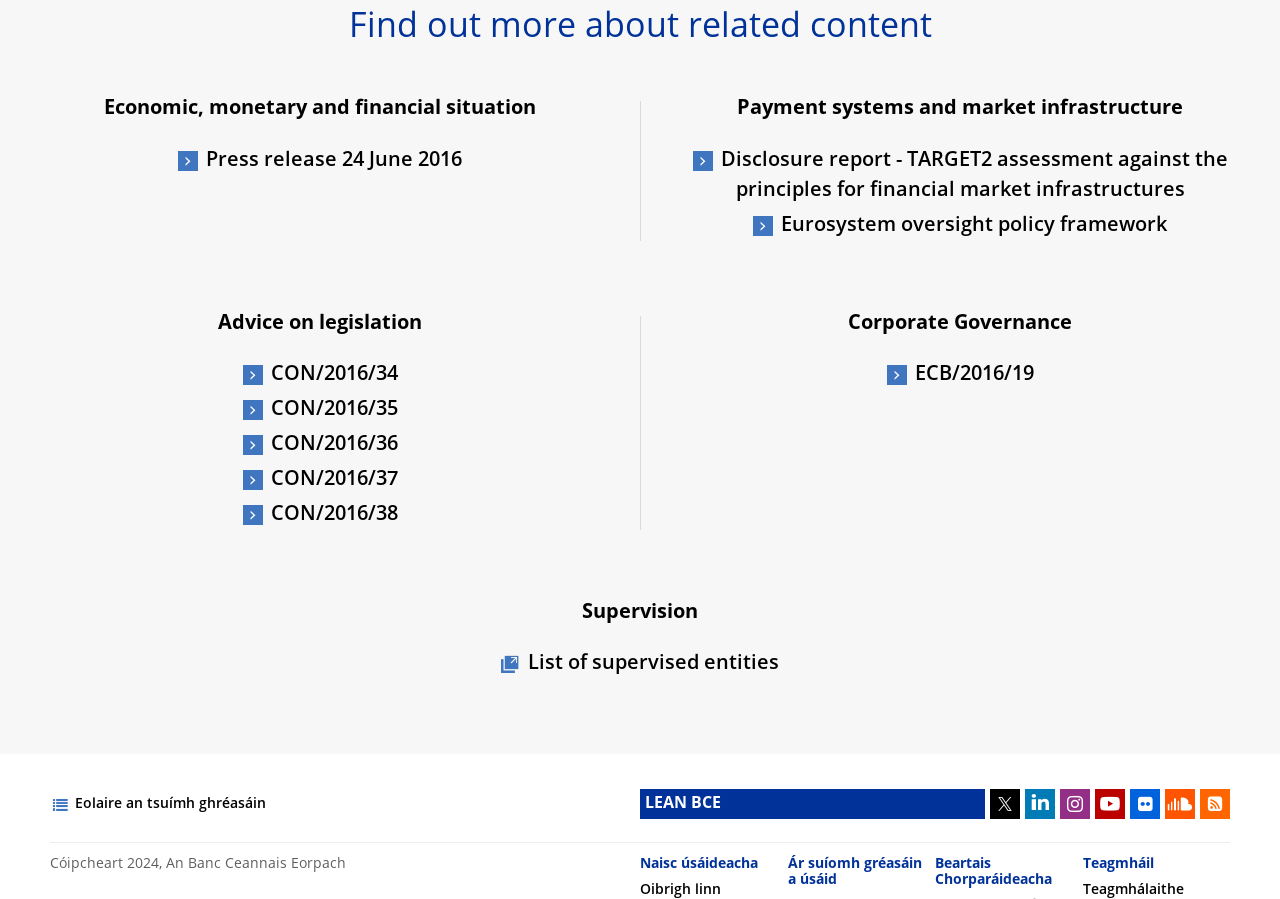Determine the bounding box coordinates of the clickable element necessary to fulfill the instruction: "View press release 24 June 2016". Provide the coordinates as four float numbers within the 0 to 1 range, i.e., [left, top, right, bottom].

[0.139, 0.162, 0.361, 0.195]